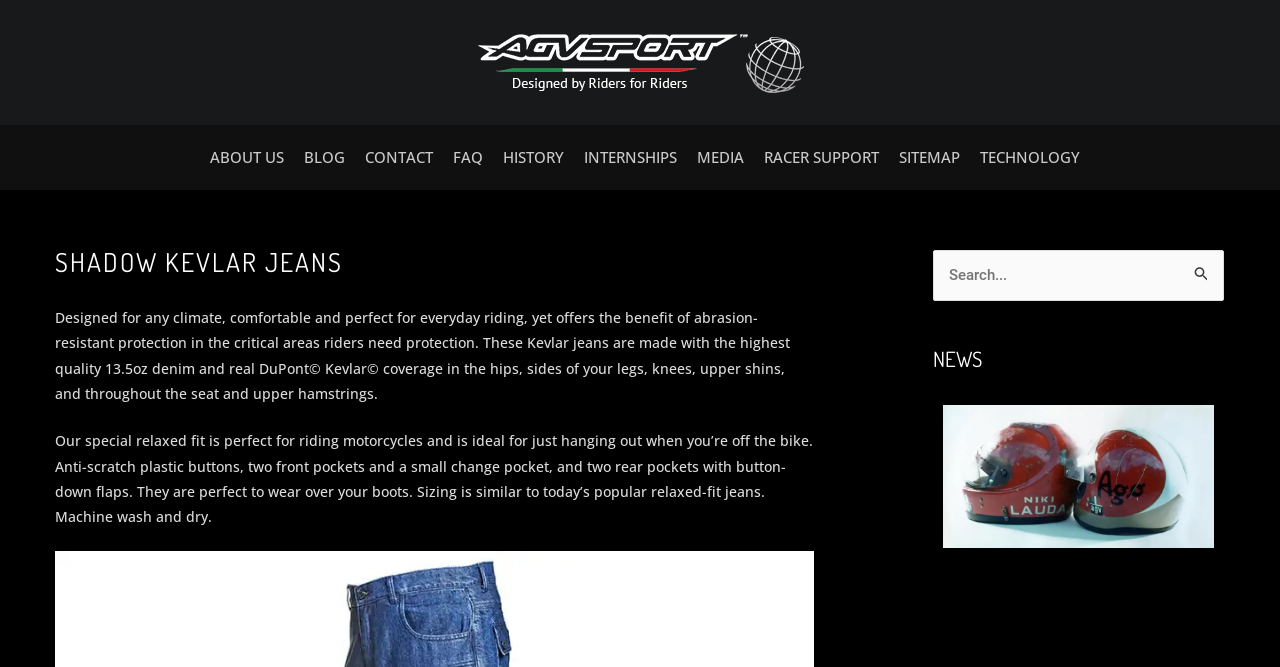Determine the webpage's heading and output its text content.

SHADOW KEVLAR JEANS